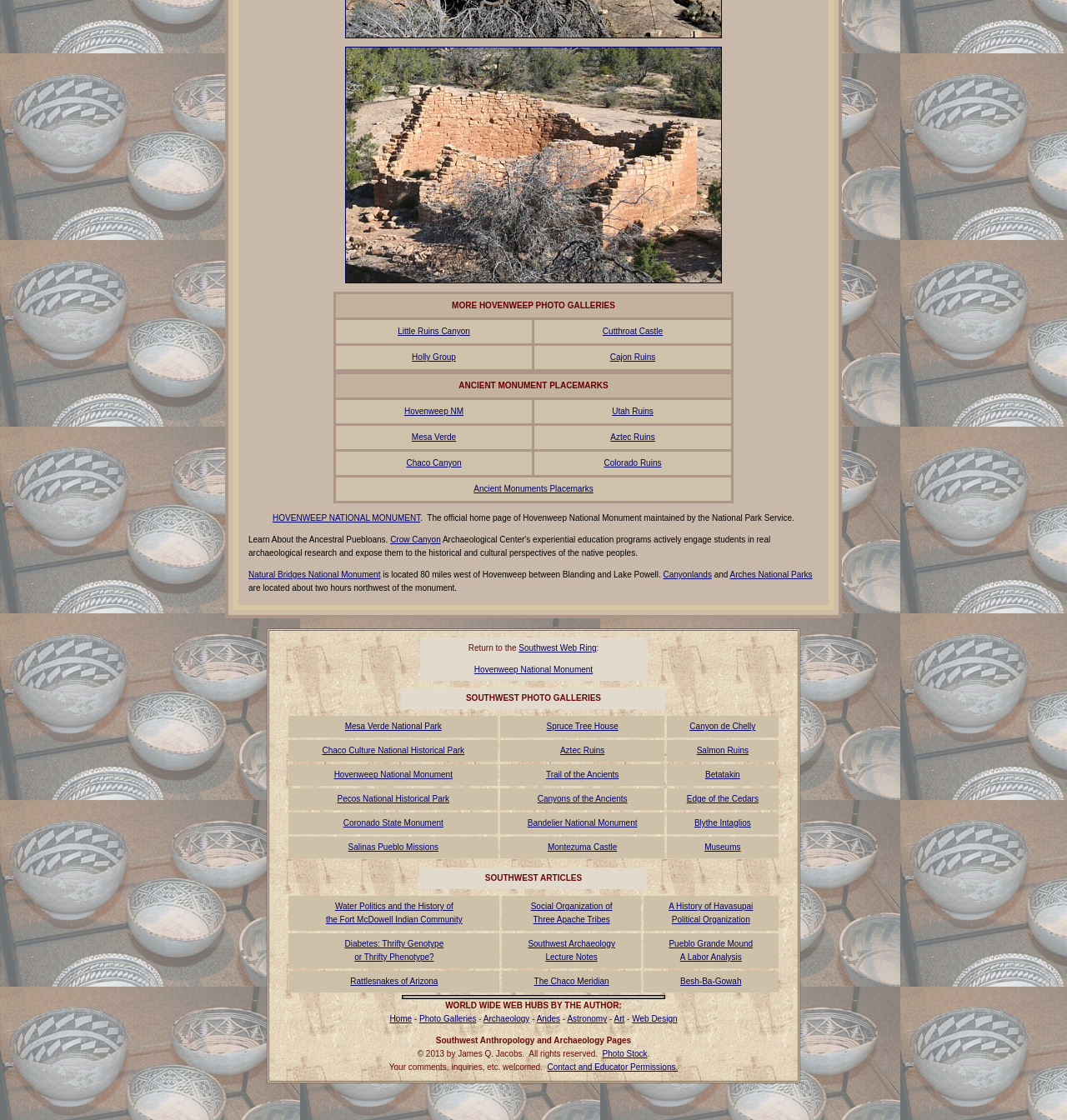Identify the bounding box coordinates for the UI element described by the following text: "Canyons of the Ancients". Provide the coordinates as four float numbers between 0 and 1, in the format [left, top, right, bottom].

[0.504, 0.709, 0.588, 0.717]